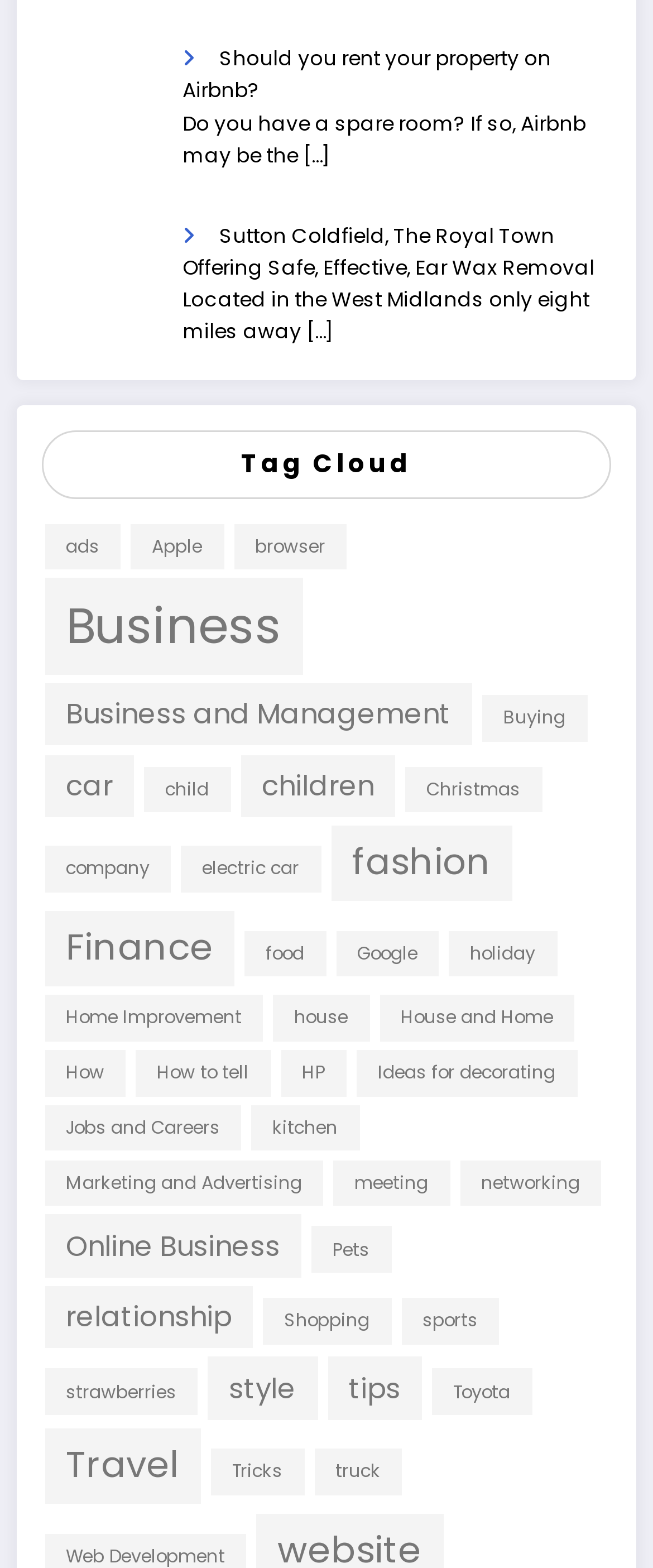What is the topic of the link at the bottom of the 'Tag Cloud' section?
Give a thorough and detailed response to the question.

The last link in the 'Tag Cloud' section has the text 'Travel (4 items)' which suggests that the topic of the link is related to Travel.